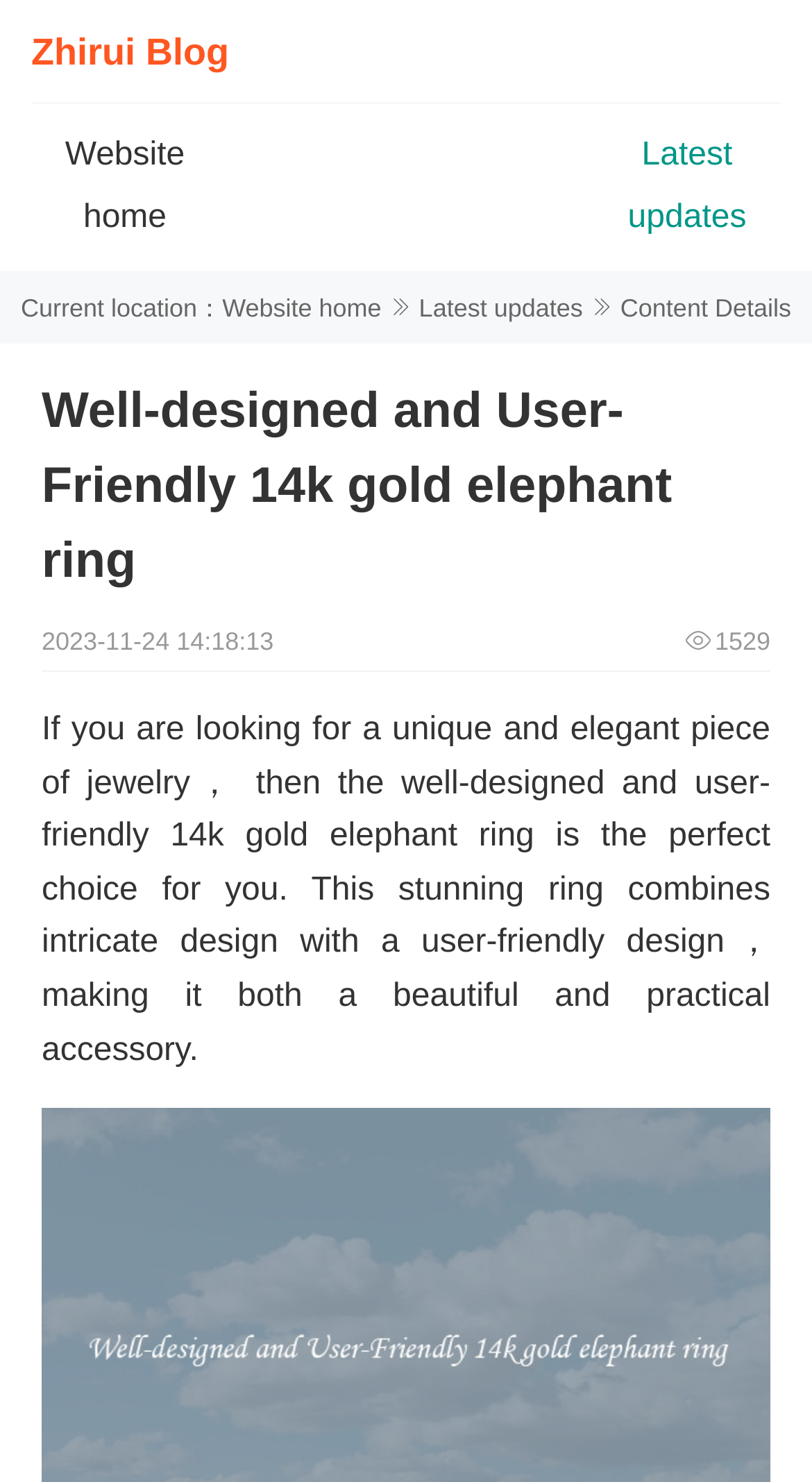Your task is to find and give the main heading text of the webpage.

Well-designed and User-Friendly 14k gold elephant ring